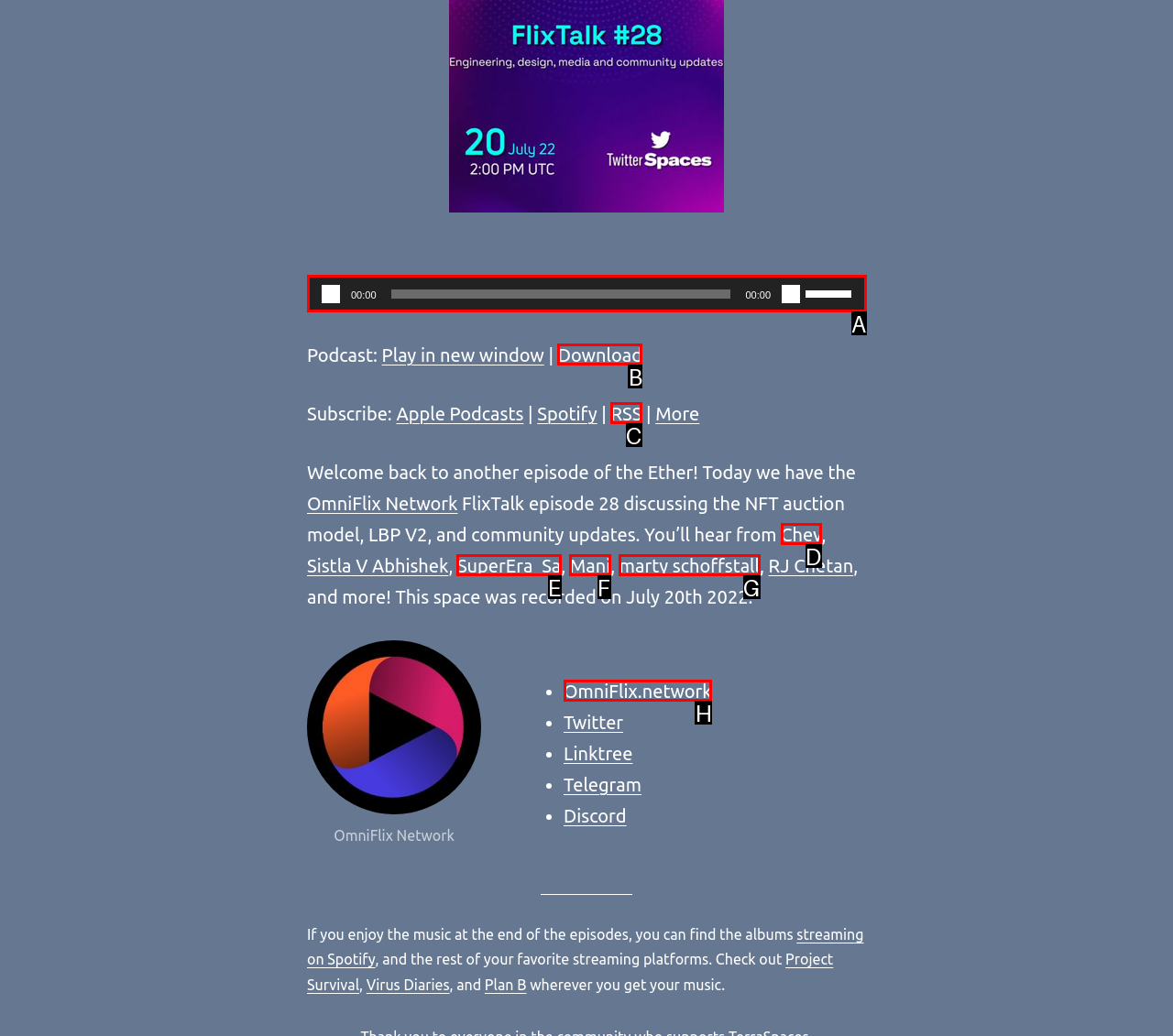Select the option that matches the description: Where Quality Meets Affordability". Answer with the letter of the correct option directly.

None